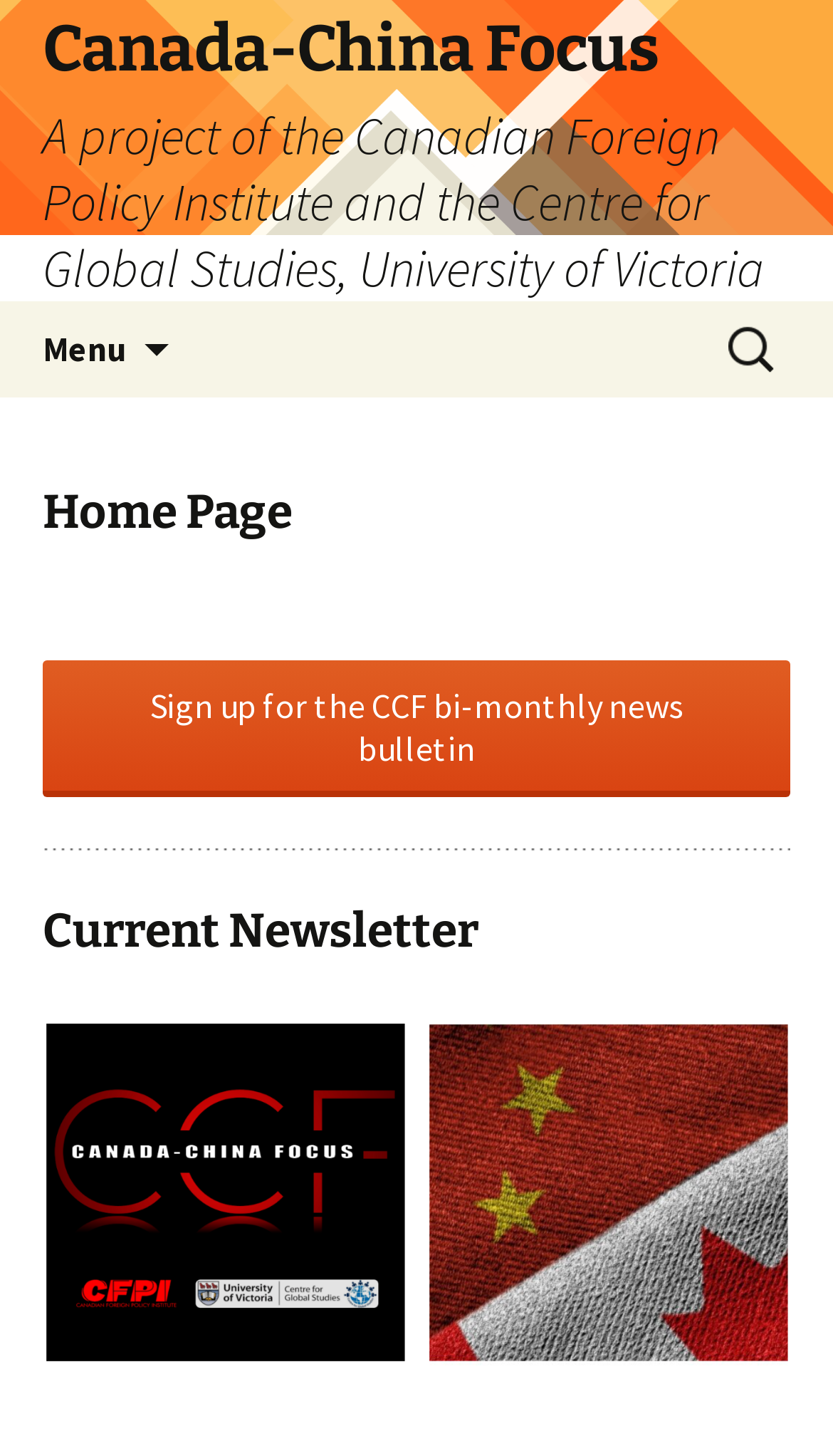Please provide a one-word or short phrase answer to the question:
What is the purpose of the button with a menu icon?

To open the menu